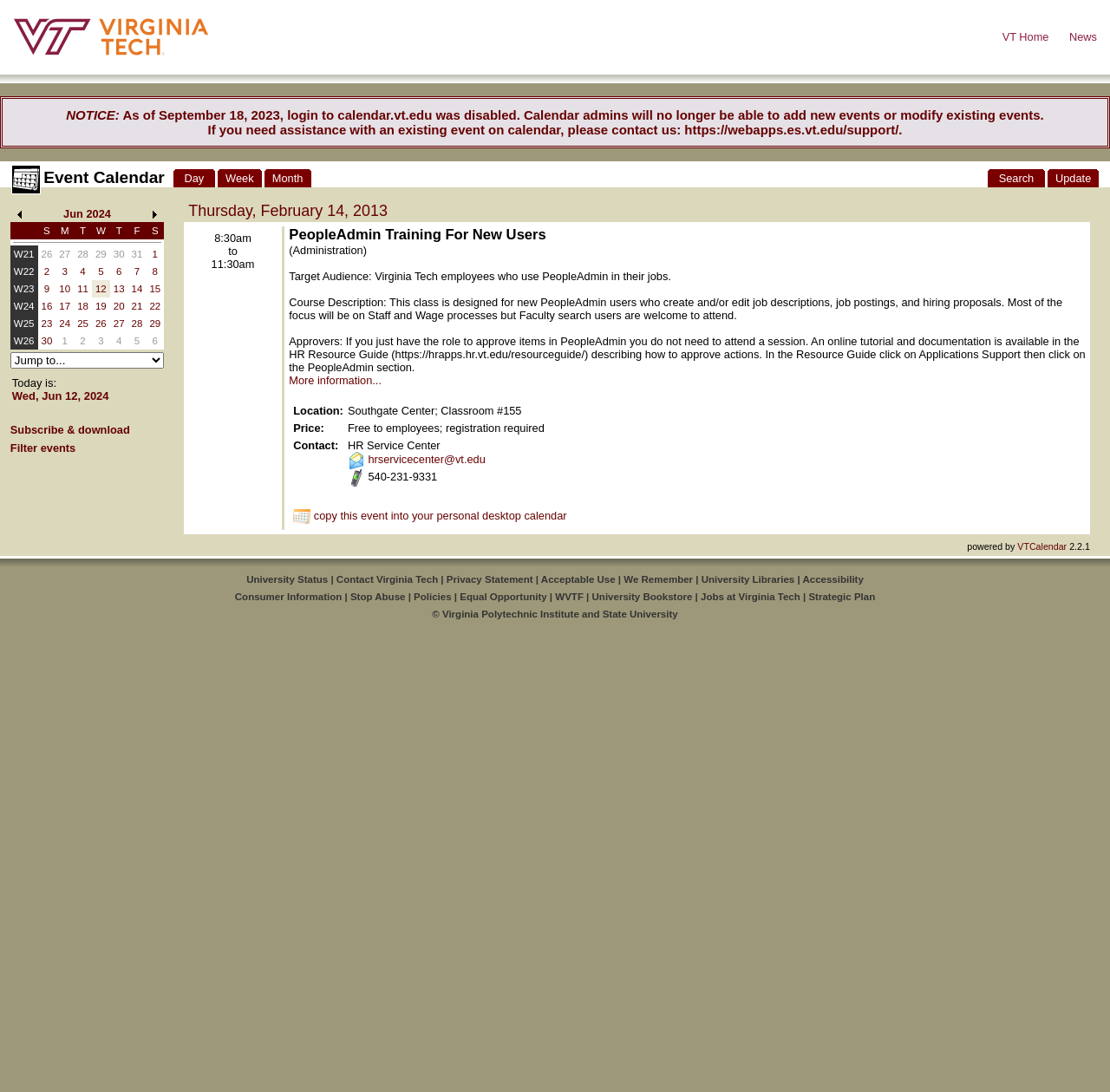Please analyze the image and give a detailed answer to the question:
What is the logo on the top left corner?

The logo on the top left corner is identified as 'Virginia Tech logo' based on the OCR text of the image element with bounding box coordinates [0.012, 0.016, 0.188, 0.052].